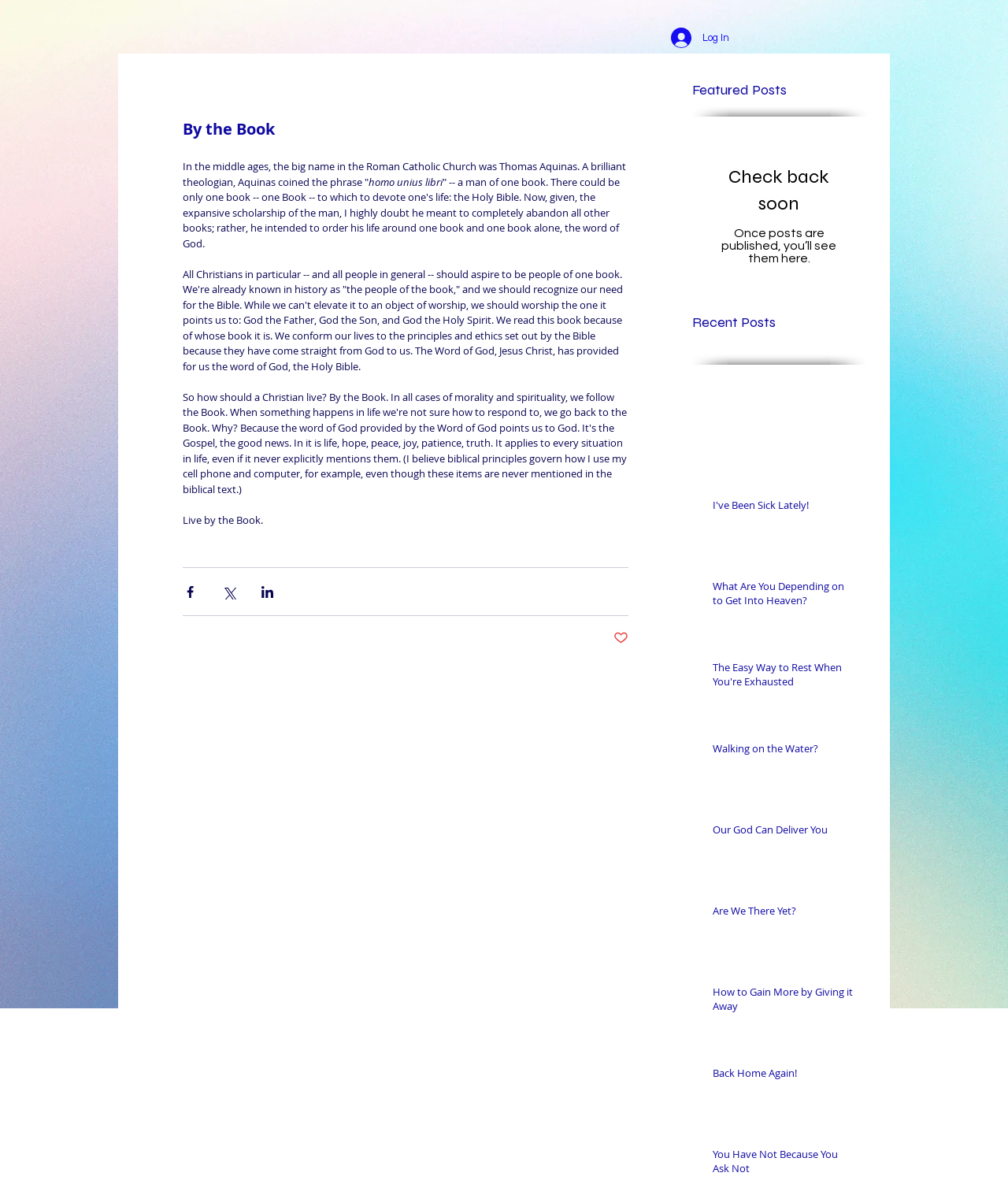Determine the bounding box coordinates in the format (top-left x, top-left y, bottom-right x, bottom-right y). Ensure all values are floating point numbers between 0 and 1. Identify the bounding box of the UI element described by: Log In

[0.655, 0.019, 0.734, 0.044]